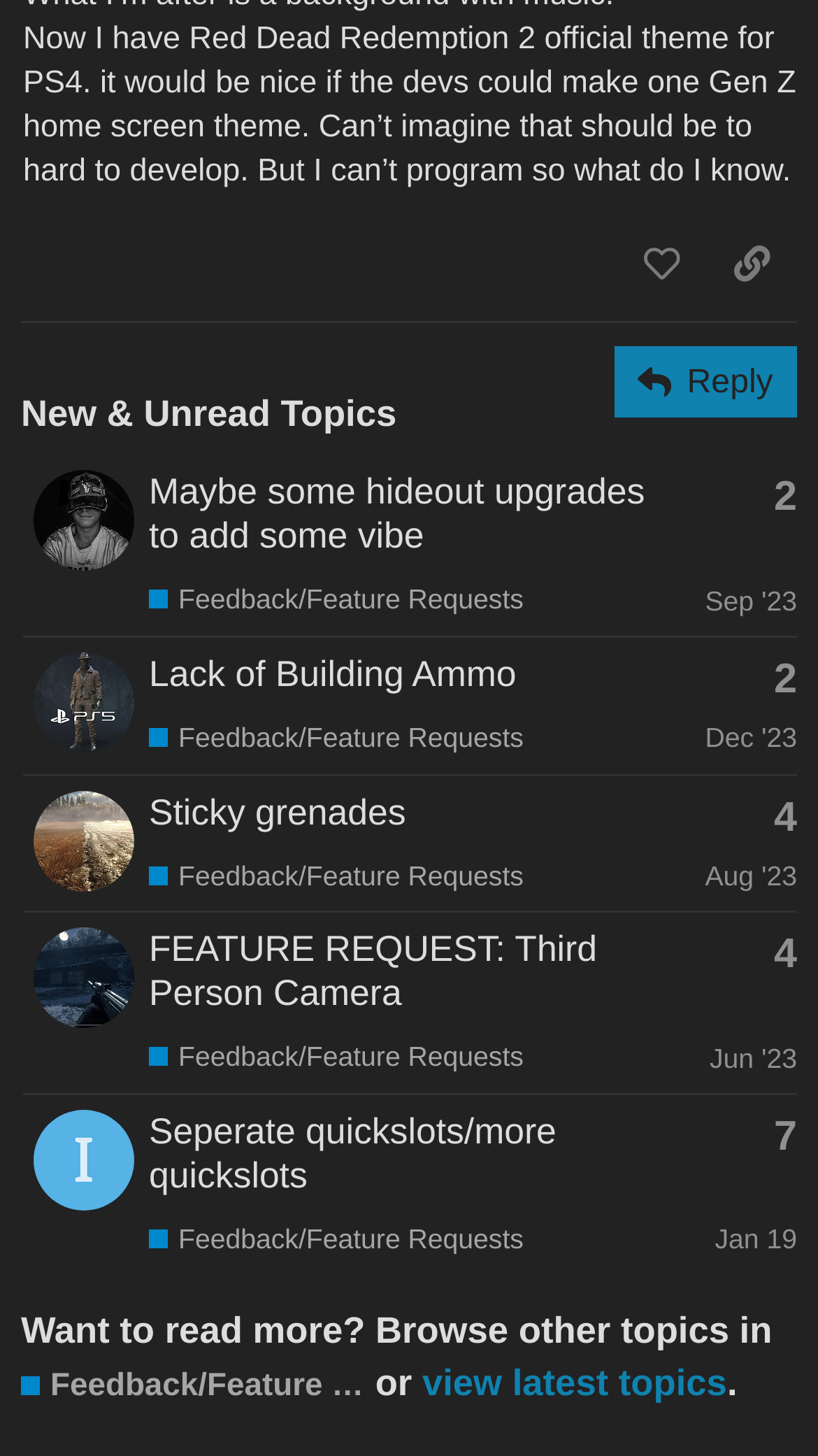Reply to the question with a brief word or phrase: What is the date of the first post of the topic 'Seperate quickslots/more quickslots'?

Jan 17, 2024